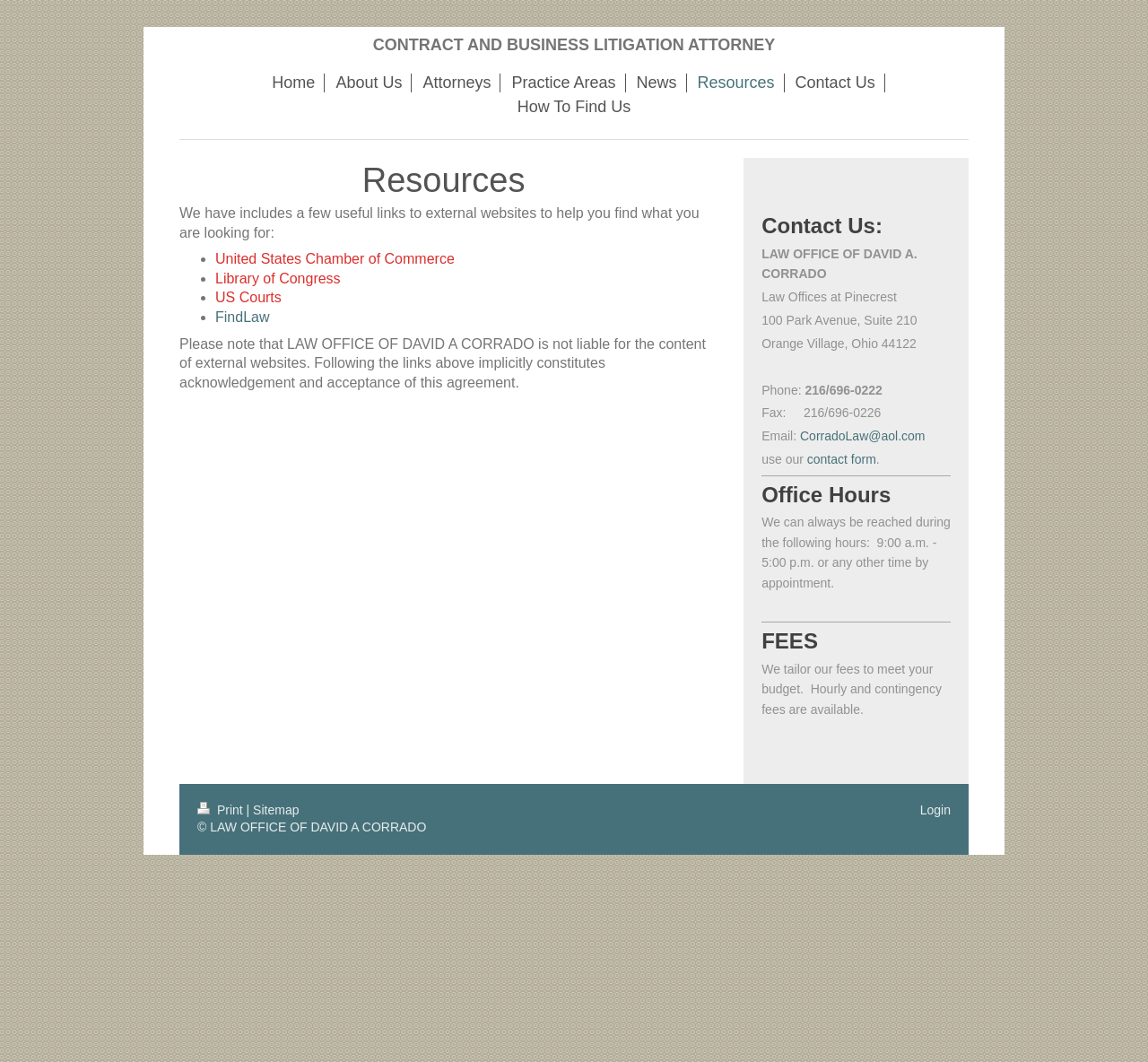What are the office hours? Refer to the image and provide a one-word or short phrase answer.

9:00 a.m. - 5:00 p.m.